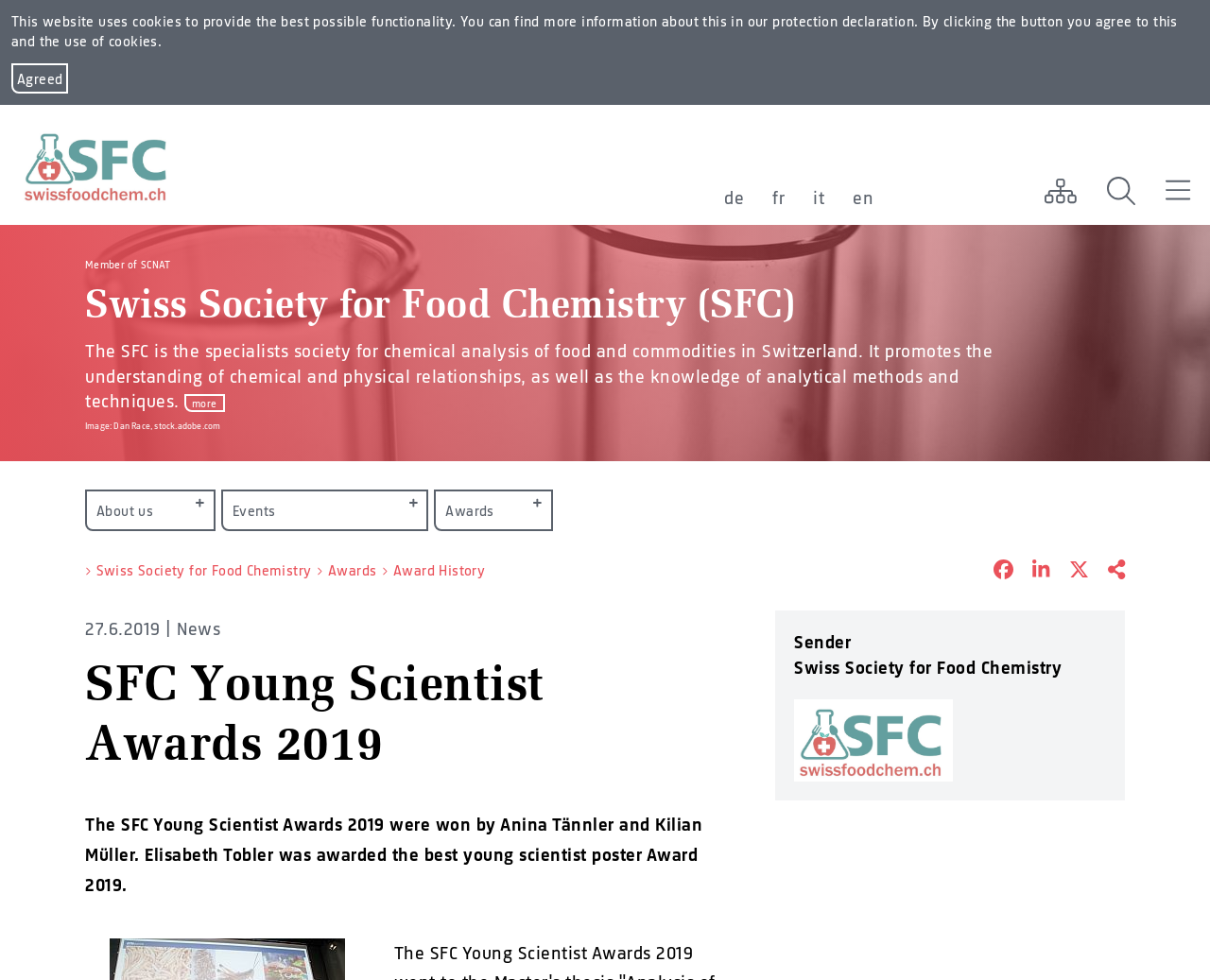Provide the bounding box coordinates of the section that needs to be clicked to accomplish the following instruction: "View the member of SCNAT."

[0.07, 0.259, 0.141, 0.279]